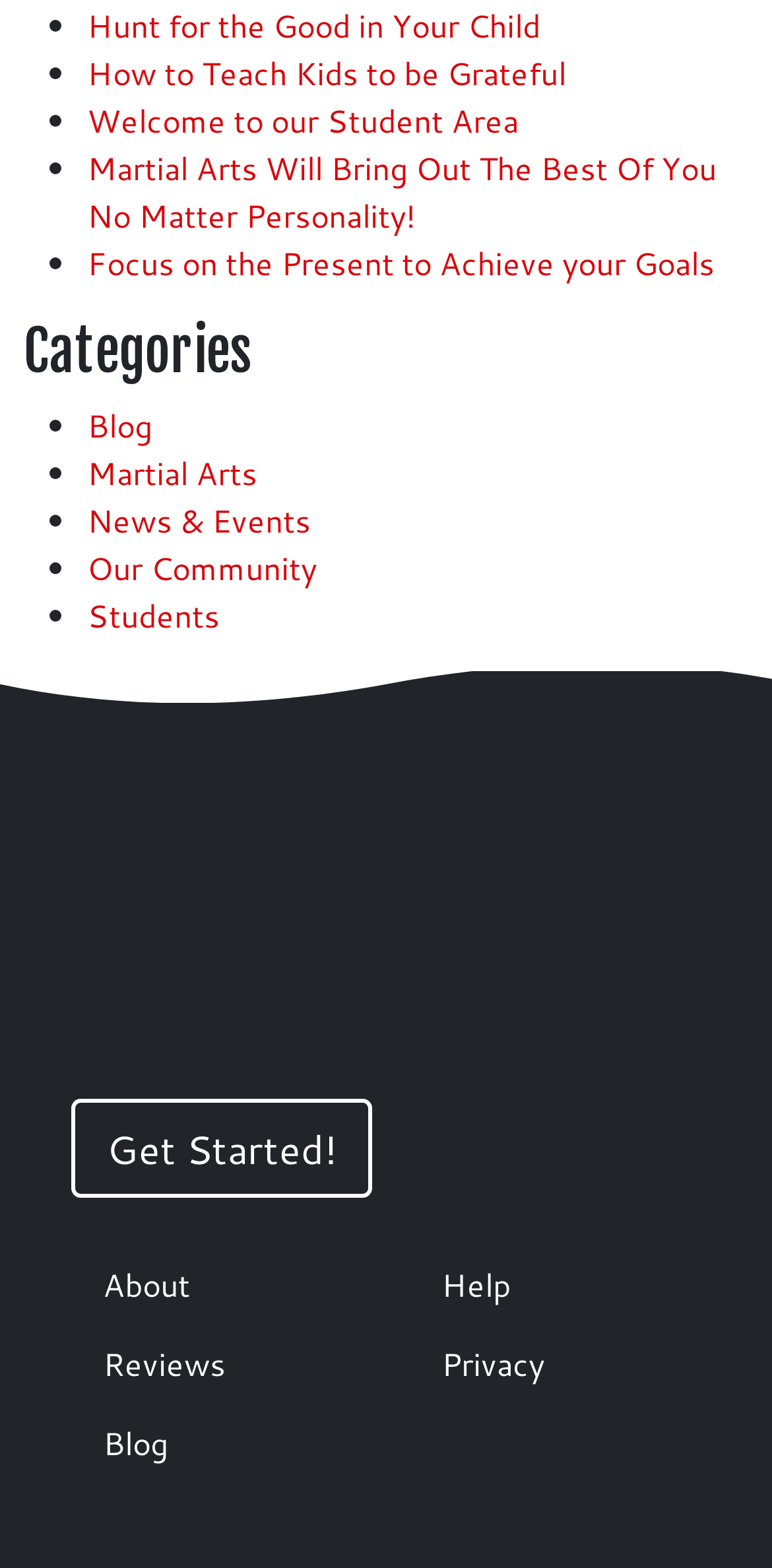Extract the bounding box coordinates for the HTML element that matches this description: "House Washing". The coordinates should be four float numbers between 0 and 1, i.e., [left, top, right, bottom].

None